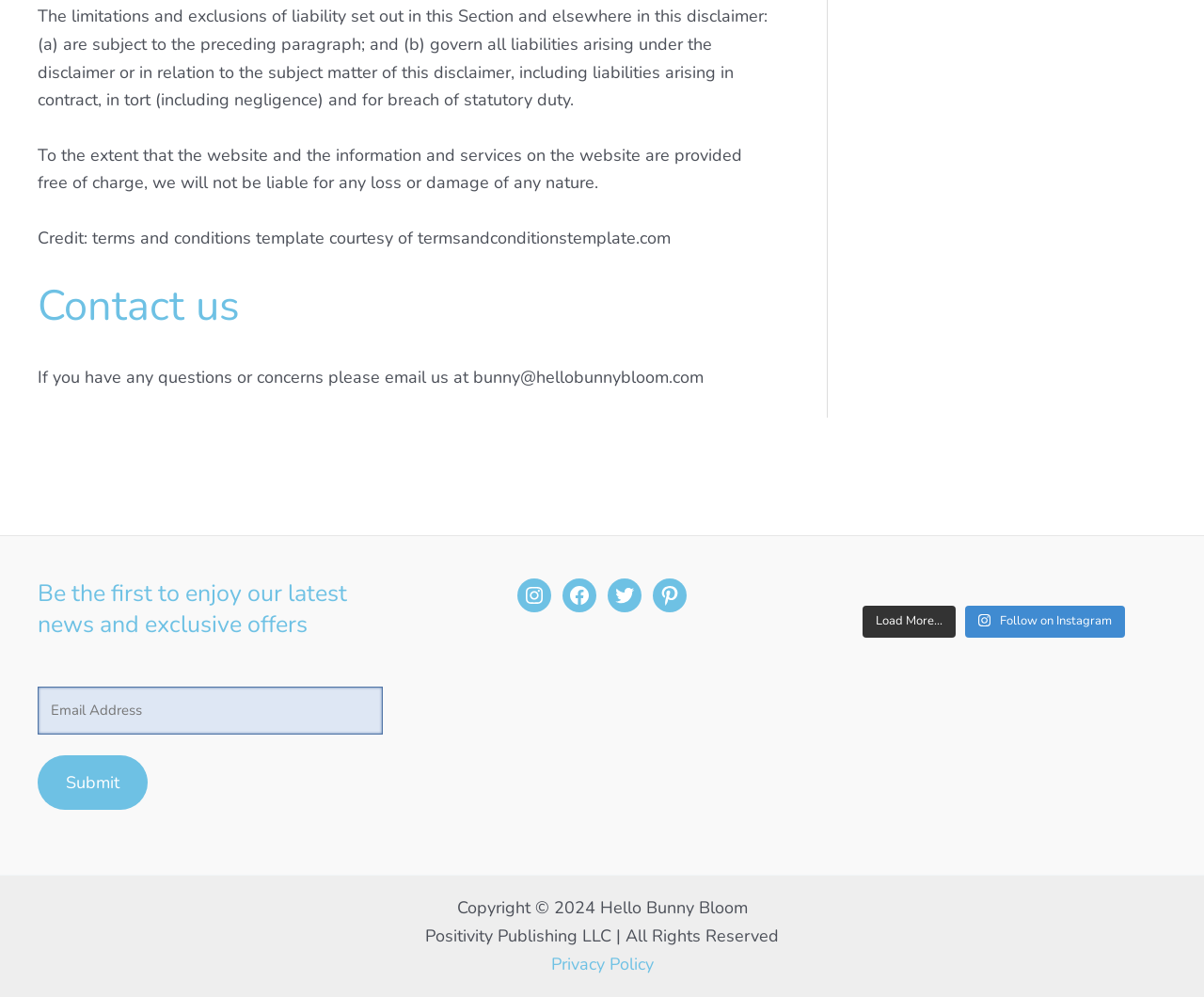Determine the coordinates of the bounding box that should be clicked to complete the instruction: "View Privacy Policy". The coordinates should be represented by four float numbers between 0 and 1: [left, top, right, bottom].

[0.457, 0.955, 0.543, 0.978]